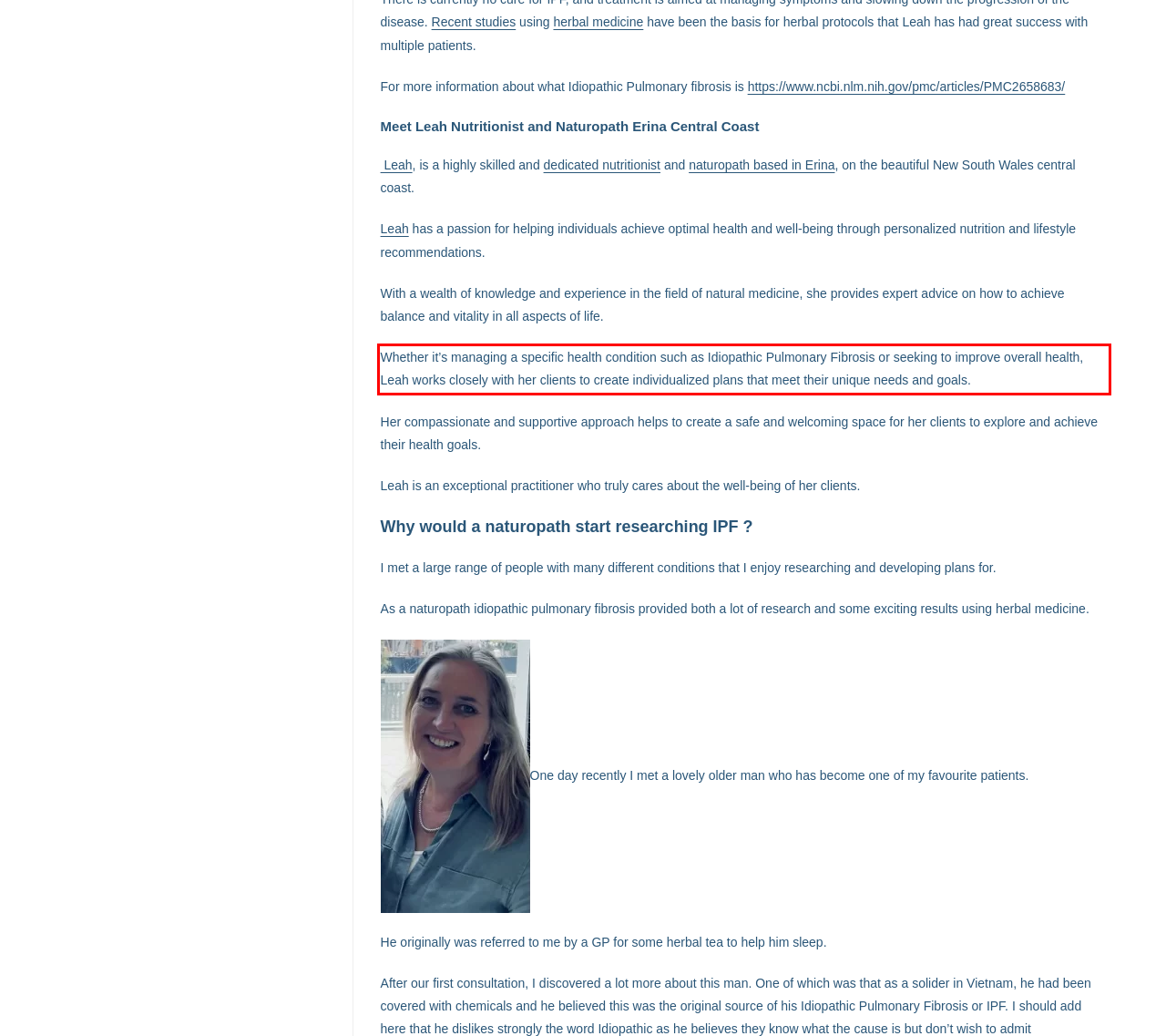You are presented with a screenshot containing a red rectangle. Extract the text found inside this red bounding box.

Whether it’s managing a specific health condition such as Idiopathic Pulmonary Fibrosis or seeking to improve overall health, Leah works closely with her clients to create individualized plans that meet their unique needs and goals.